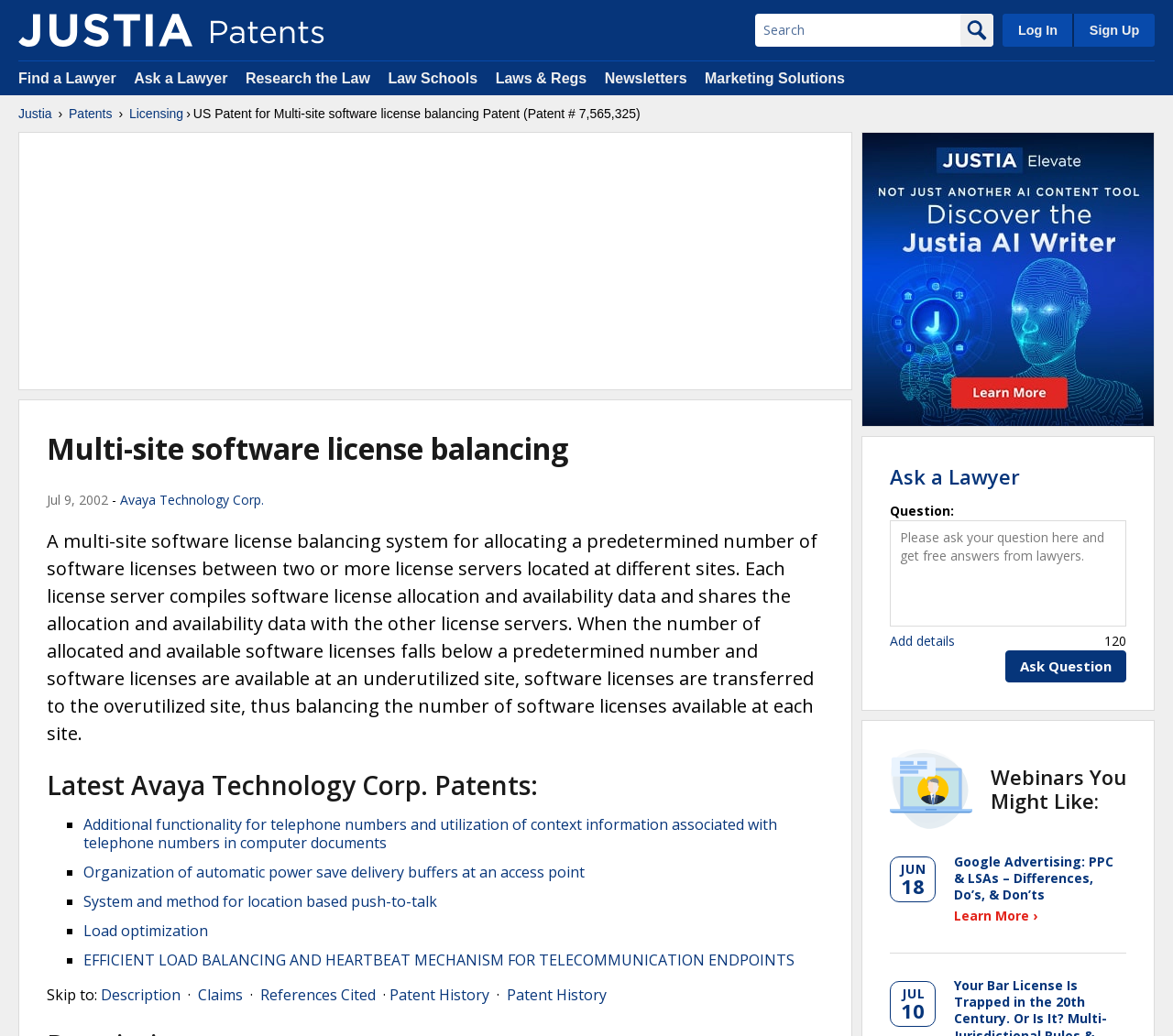Produce an extensive caption that describes everything on the webpage.

This webpage appears to be a patent page on the Justia website, specifically showcasing the "Multi-site software license balancing" patent (Patent # 7,565,325) issued on July 21, 2009. 

At the top of the page, there is a navigation bar with links to "Justia Dockets", "Find a Lawyer", "Ask a Lawyer", "Research the Law", and other related topics. Below this, there is a search bar with a "Search" button and a "Log In" and "Sign Up" links on the right side. 

The main content of the page is divided into sections. The first section displays the patent title, "US Patent for Multi-site software license balancing Patent (Patent # 7,565,325)", followed by a brief description of the patent. 

Below this, there is an advertisement iframe. 

The next section is headed "Multi-site software license balancing" and provides more detailed information about the patent, including the filing date, July 9, 2002, and the assignee, Avaya Technology Corp. 

Following this, there is a section titled "Latest Avaya Technology Corp. Patents:" which lists several related patents with bullet points, each containing a link to the respective patent page. 

At the bottom of the page, there are links to navigate to different sections of the patent, such as "Description", "Claims", "References Cited", and "Patent History". 

On the right side of the page, there are two complementary sections. The first one promotes the Justia AI Writer, and the second one allows users to ask a lawyer a question, with a text box to input the question and a "Ask Question" button. There are also links to webinars and a separator line below.